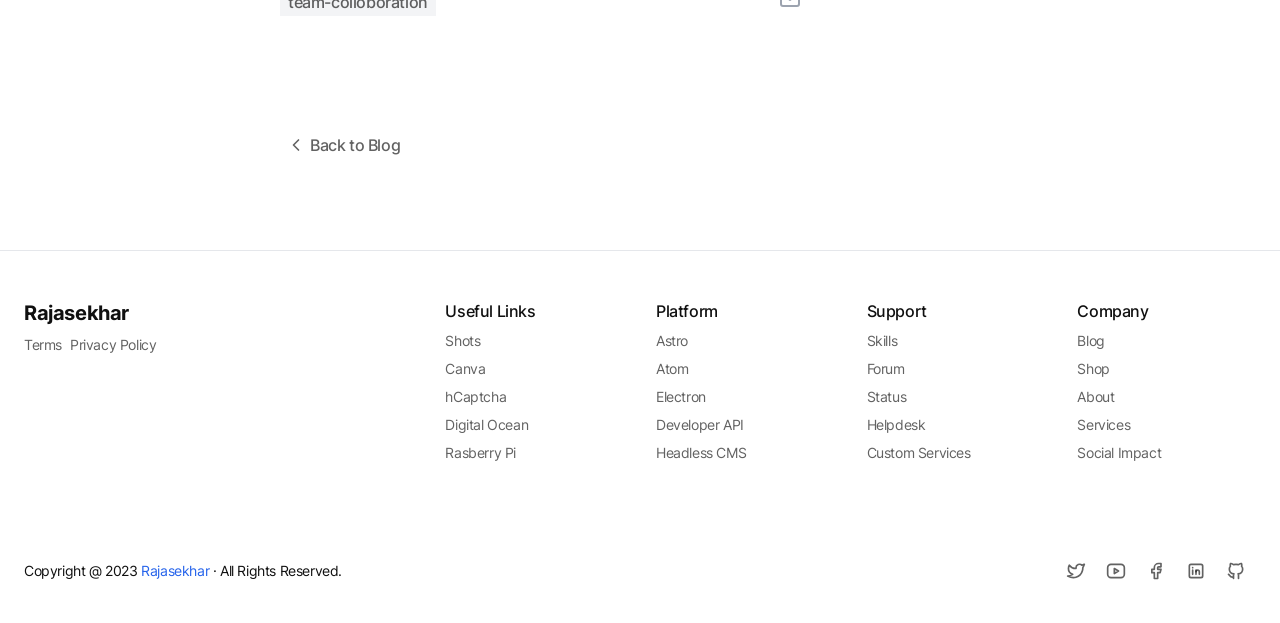What is the category of links below 'Useful Links'?
Use the image to answer the question with a single word or phrase.

Platform